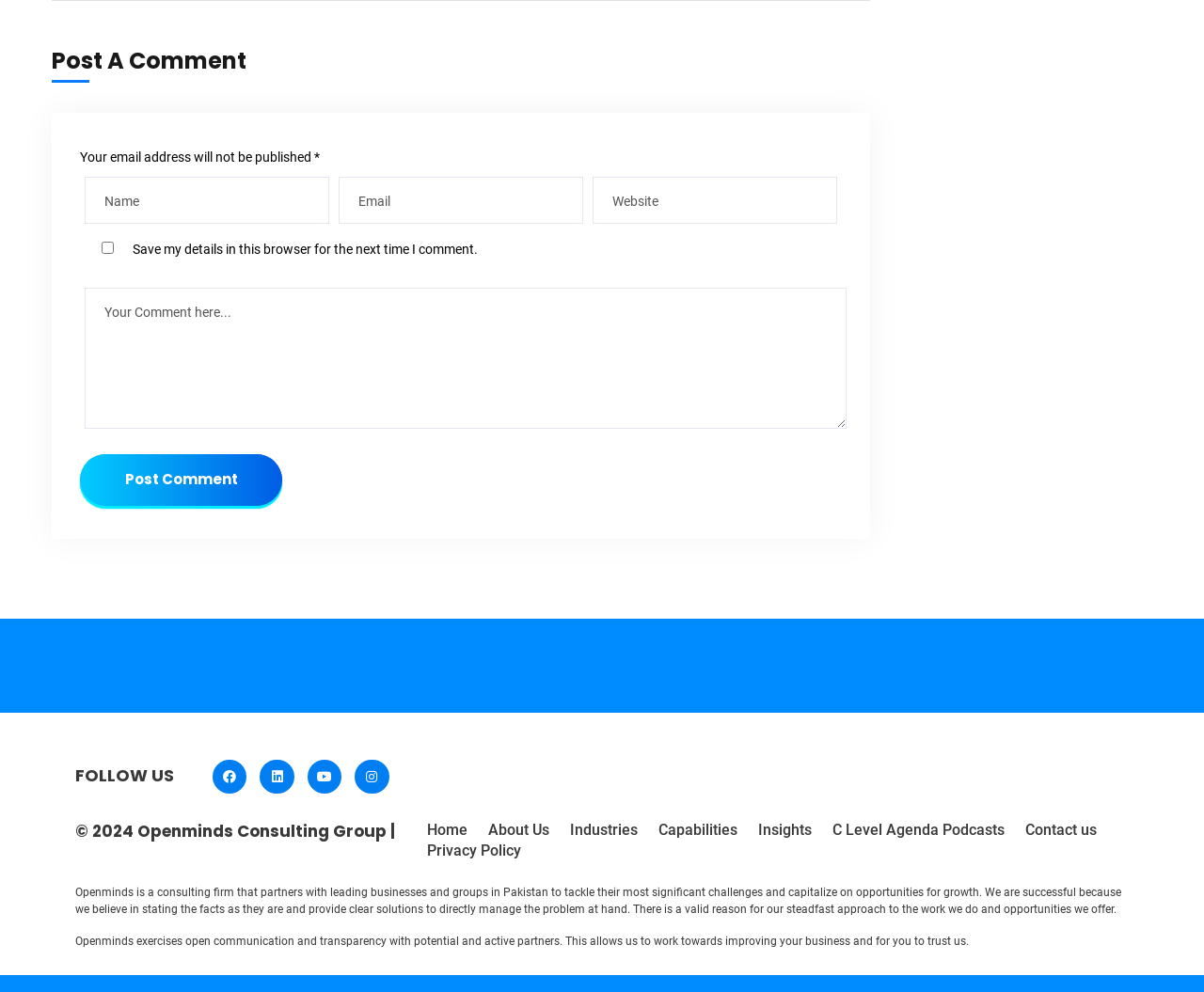Specify the bounding box coordinates of the area that needs to be clicked to achieve the following instruction: "Post your comment".

[0.066, 0.458, 0.234, 0.51]